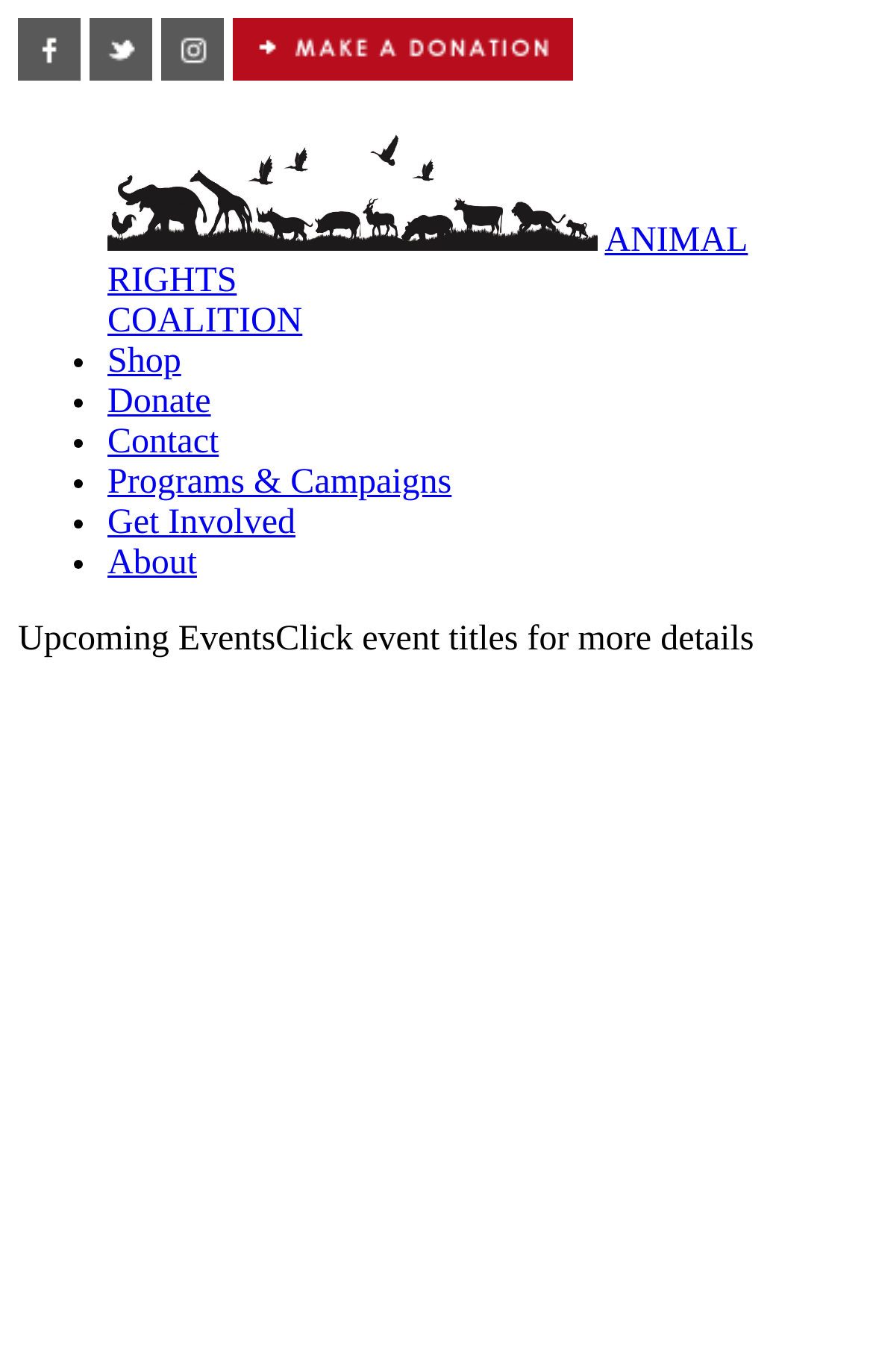How many images are on the webpage?
Please interpret the details in the image and answer the question thoroughly.

I counted the image elements on the webpage, which are associated with the links in the top navigation bar and the section below the navigation bar. There are 7 images in total.